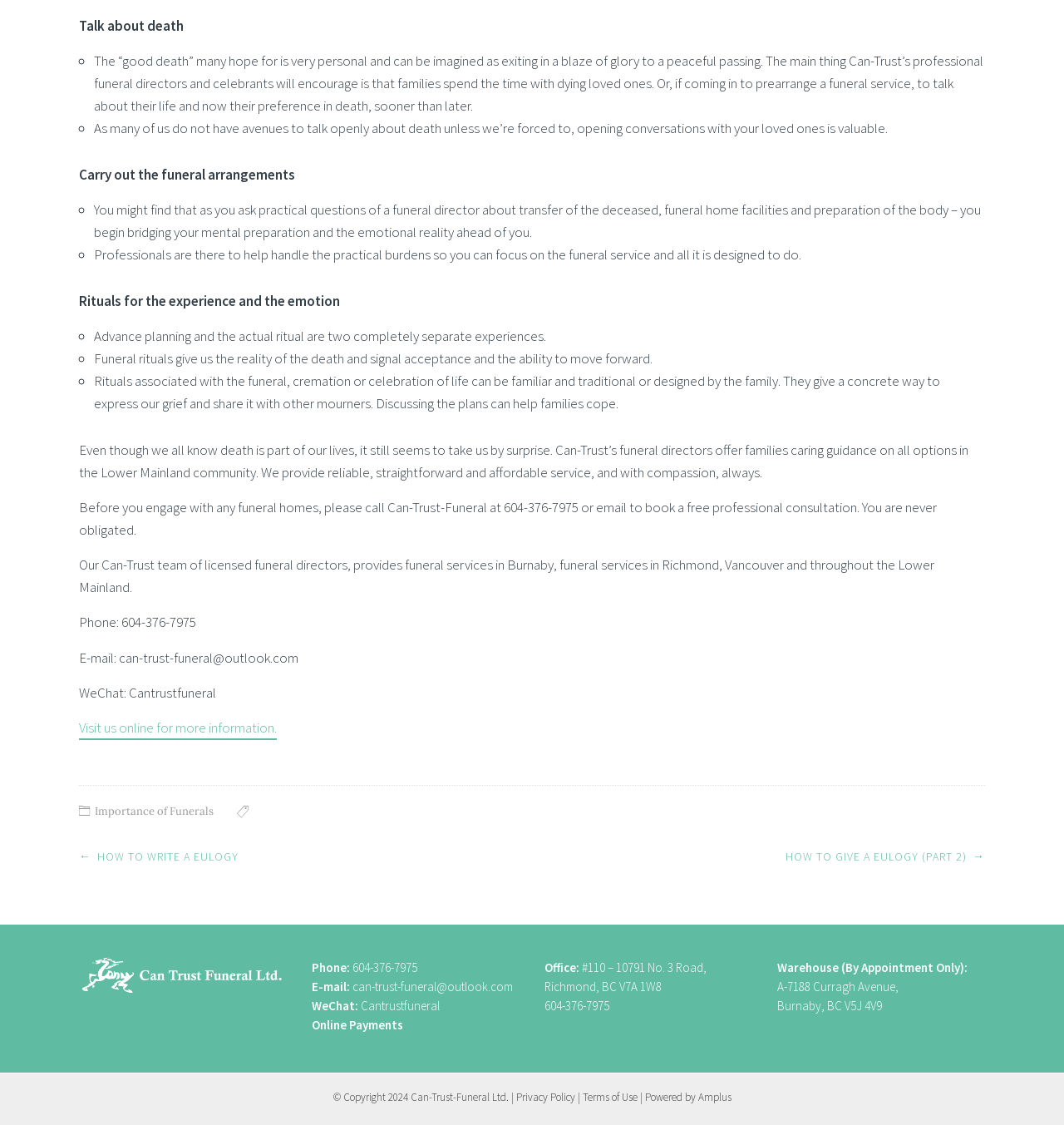Could you specify the bounding box coordinates for the clickable section to complete the following instruction: "Read about the importance of funerals"?

[0.089, 0.715, 0.201, 0.73]